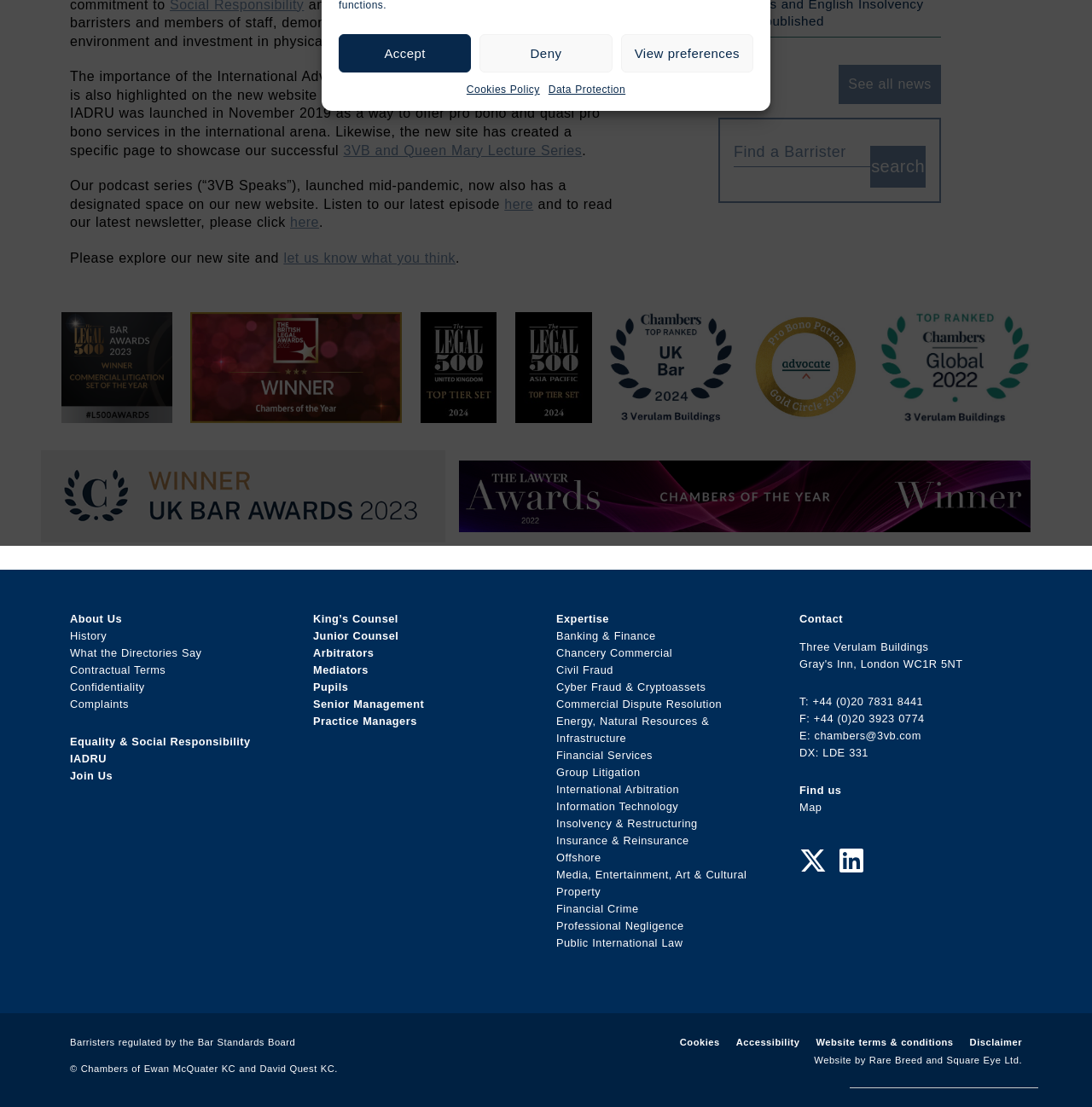Please provide the bounding box coordinate of the region that matches the element description: Insolvency & Restructuring. Coordinates should be in the format (top-left x, top-left y, bottom-right x, bottom-right y) and all values should be between 0 and 1.

[0.509, 0.738, 0.639, 0.751]